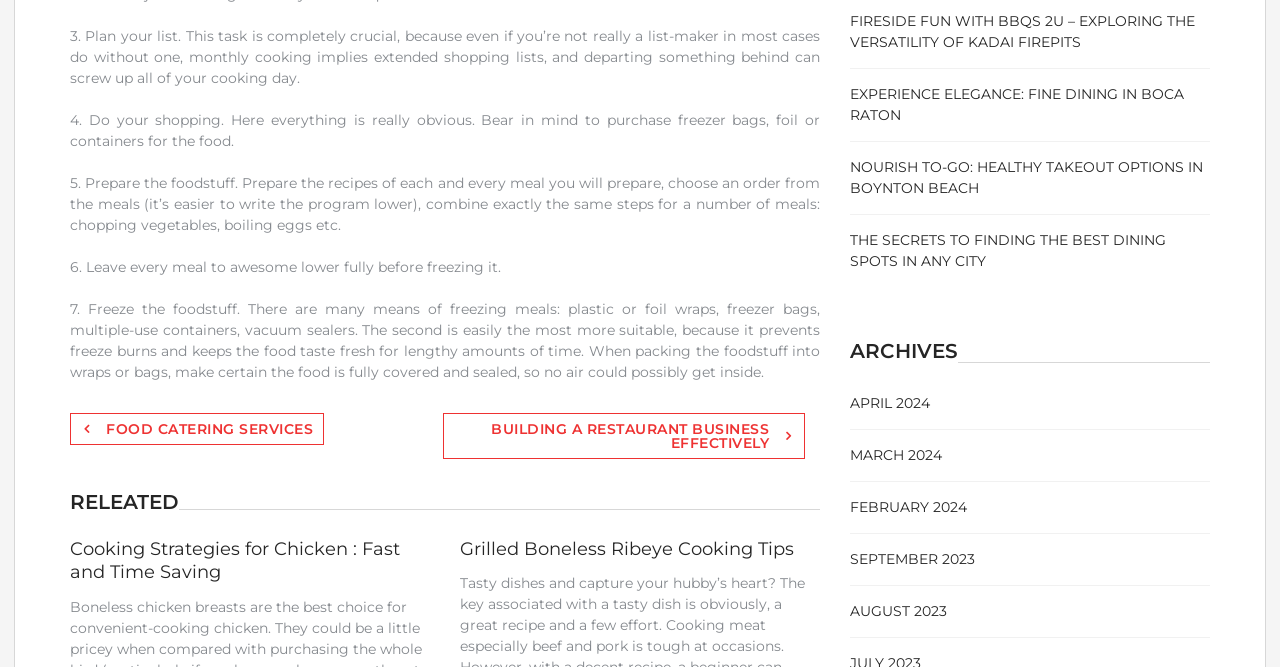Please examine the image and answer the question with a detailed explanation:
What is the recommended method for freezing meals?

According to the text, the recommended method for freezing meals is to use vacuum sealers, as they prevent freeze burns and keep the food taste fresh for a longer period of time.